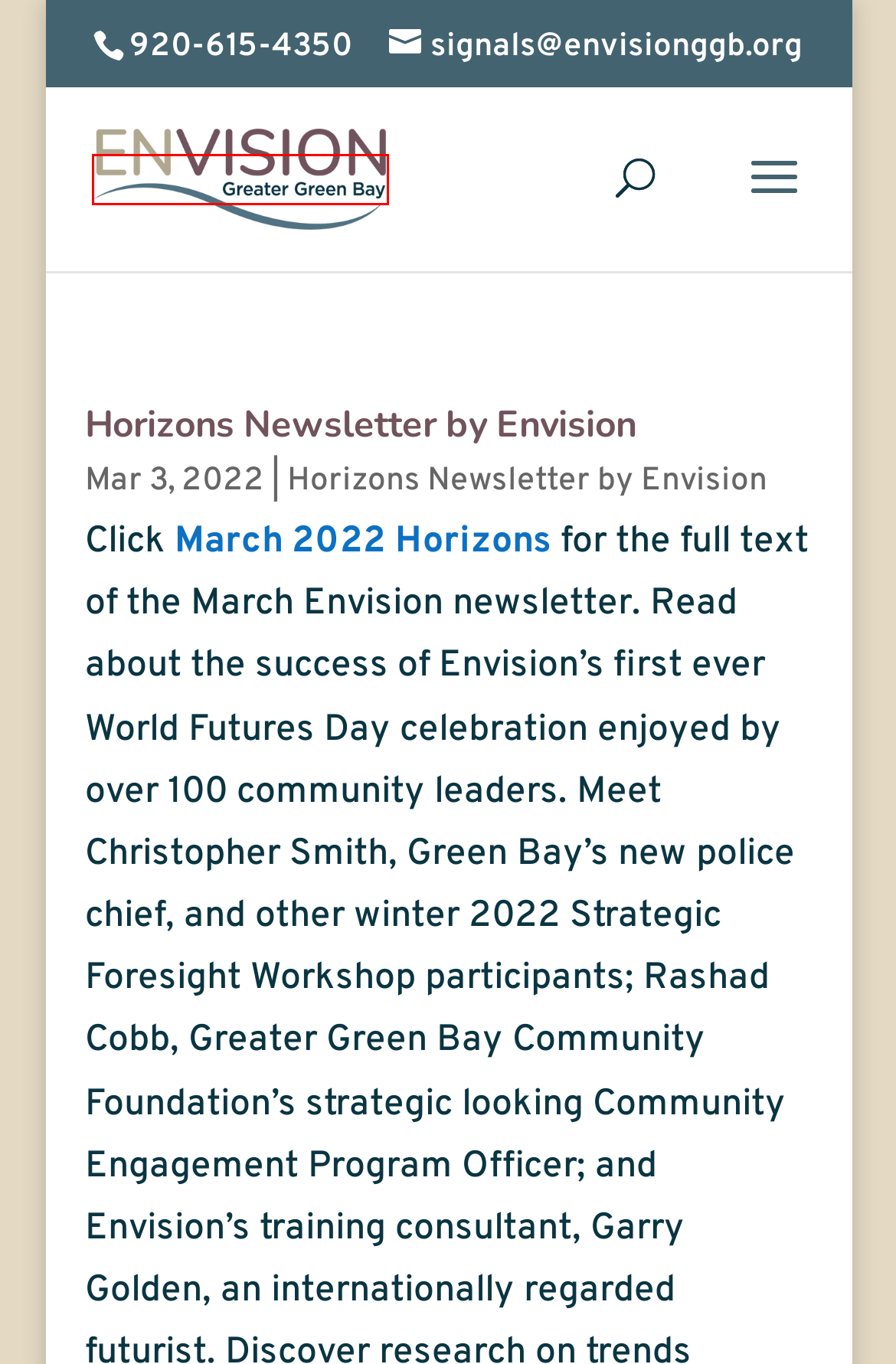Observe the screenshot of a webpage with a red bounding box around an element. Identify the webpage description that best fits the new page after the element inside the bounding box is clicked. The candidates are:
A. Strategic Foresight | Envision Greater Green Bay
B. Signals Improve Decision Making | Envision Greater Green Bay
C. CONTACT | Envision Greater Green Bay
D. Envision Greater Green Bay | Grounded in reality, focused on the future
E. On to the Future!
F. Housing and Safety Signals | Envision Greater Green Bay
G. Community Spotlight | Envision Greater Green Bay
H. Horizons Newsletter by Envision | Envision Greater Green Bay

D